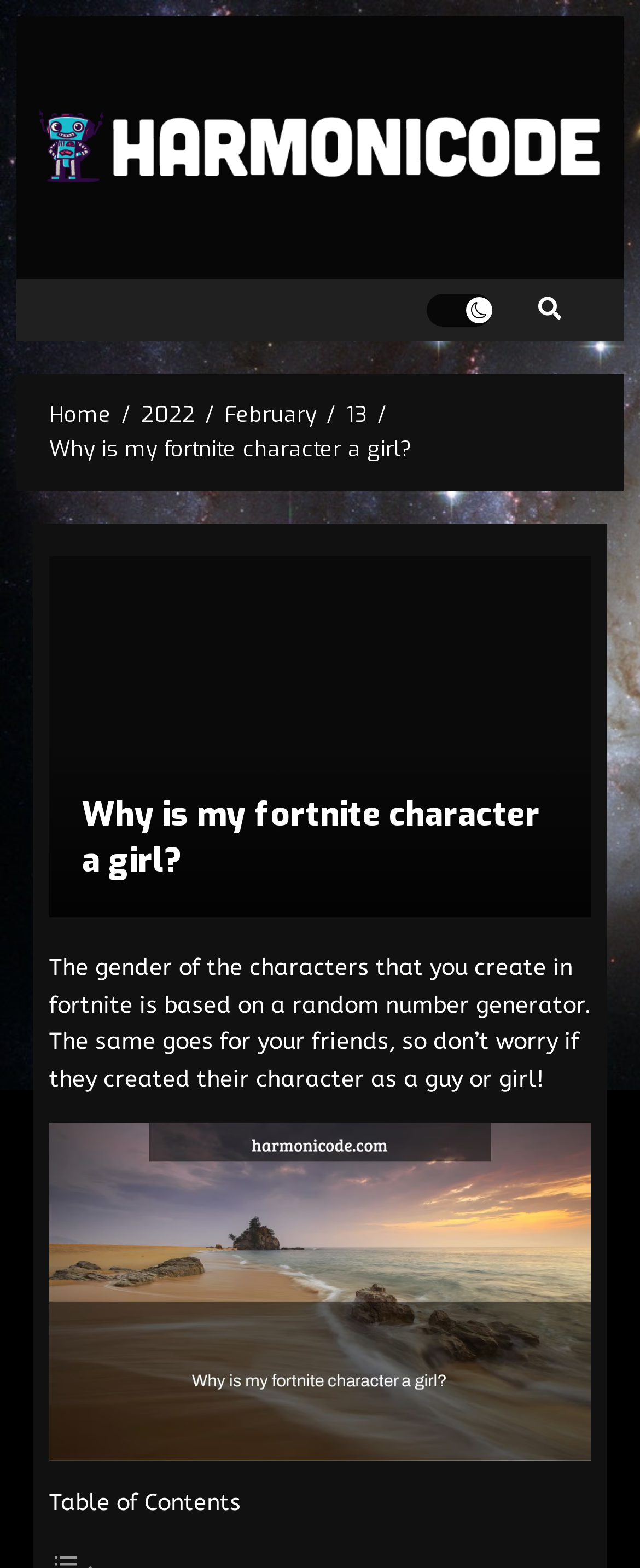Generate a thorough caption detailing the webpage content.

The webpage is about explaining why Fortnite characters are assigned a specific gender. At the top left, there is a logo of "Harmonicode" which is also a clickable link. Next to it, there is a "Light/Dark Button" and a search icon represented by "\uf002". 

Below these elements, there is a navigation section with breadcrumbs, showing the path "Home > 2022 > February > 13 > Why is my fortnite character a girl?". 

The main content of the webpage is divided into sections. The first section has a heading "Why is my fortnite character a girl?" followed by a paragraph of text explaining that the gender of Fortnite characters is determined by a random number generator. 

Below this text, there is an image related to the topic. At the bottom of the page, there is a "Table of Contents" section.